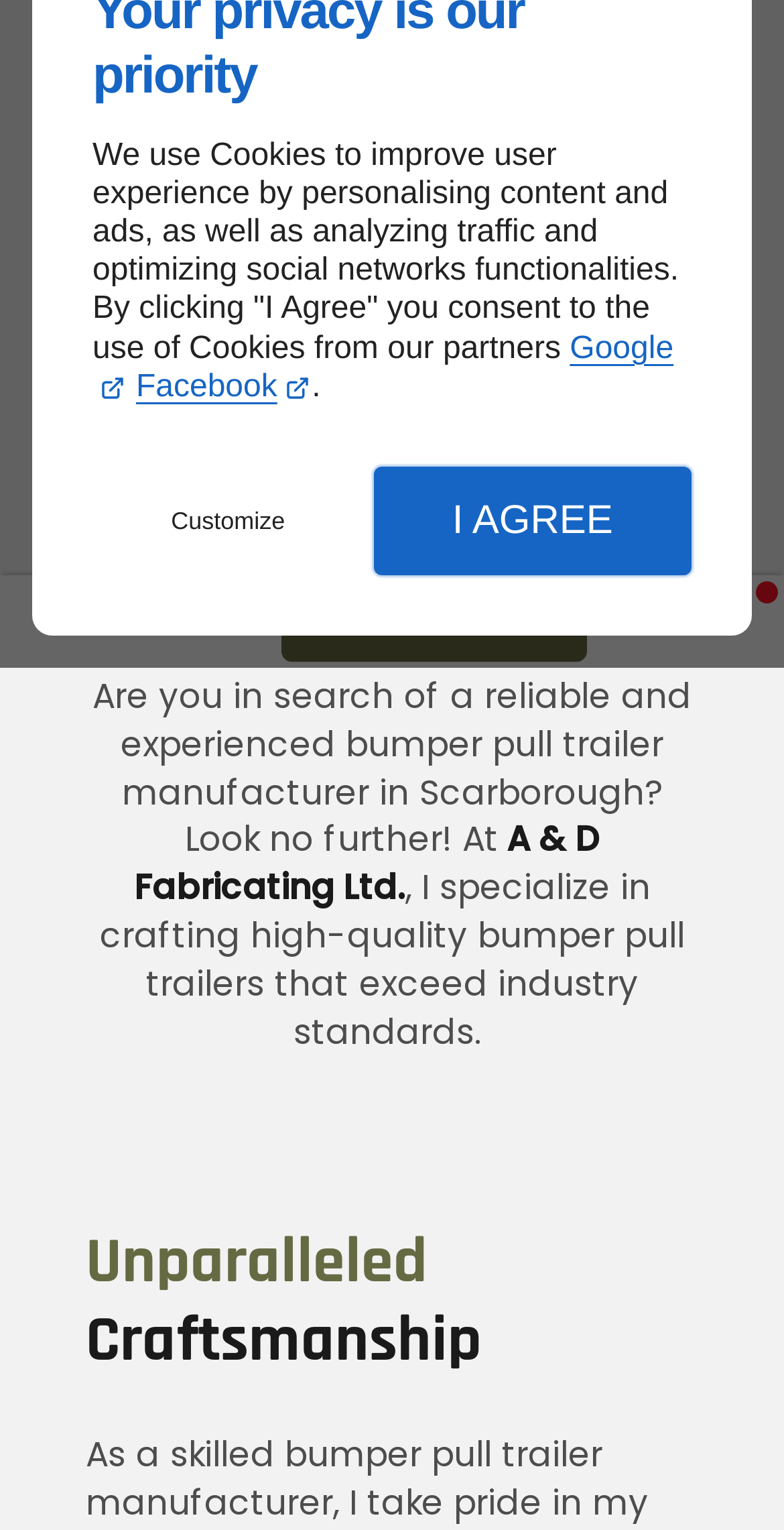Using the element description: "parent_node: reduce animations aria-label="Reduce animations"", determine the bounding box coordinates for the specified UI element. The coordinates should be four float numbers between 0 and 1, [left, top, right, bottom].

[0.179, 0.838, 0.35, 0.883]